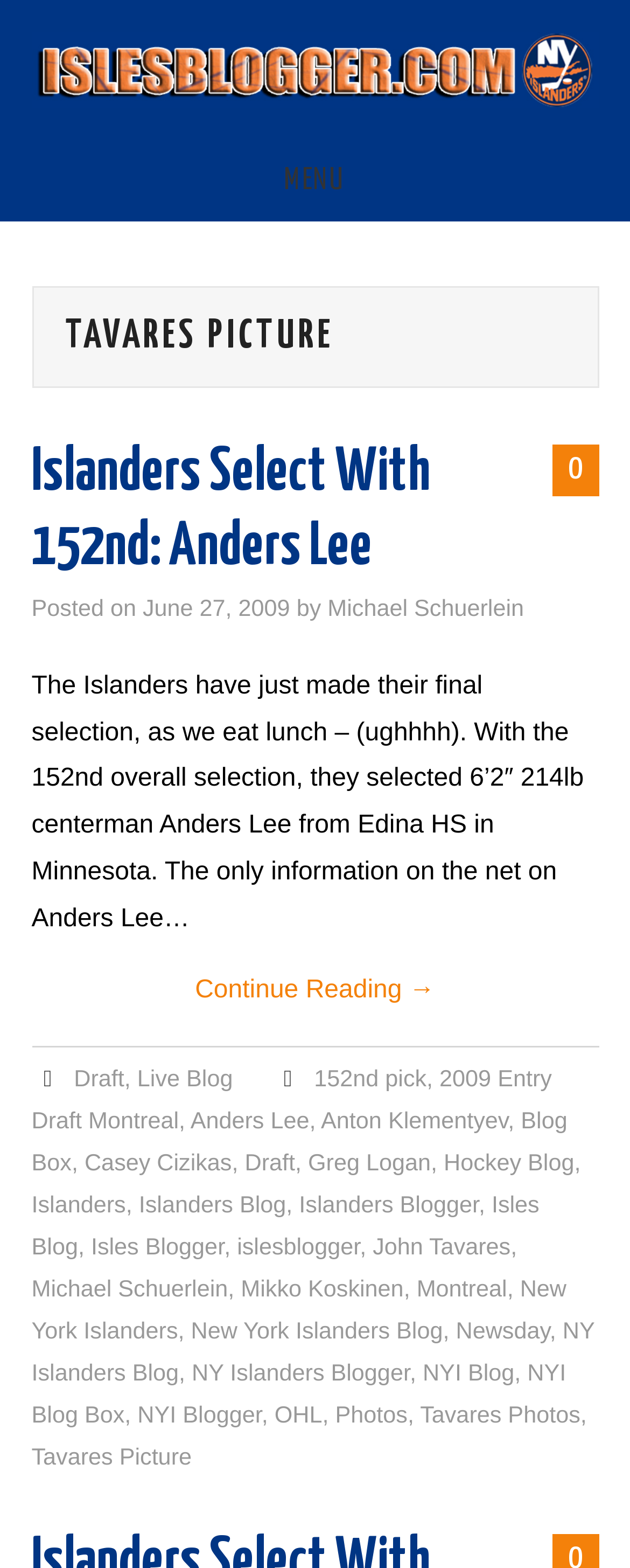Who is the author of the latest article?
Examine the image closely and answer the question with as much detail as possible.

The author of the latest article can be found in the article element, which contains a link element with the text 'Michael Schuerlein'. This is likely the author of the latest article on the webpage.